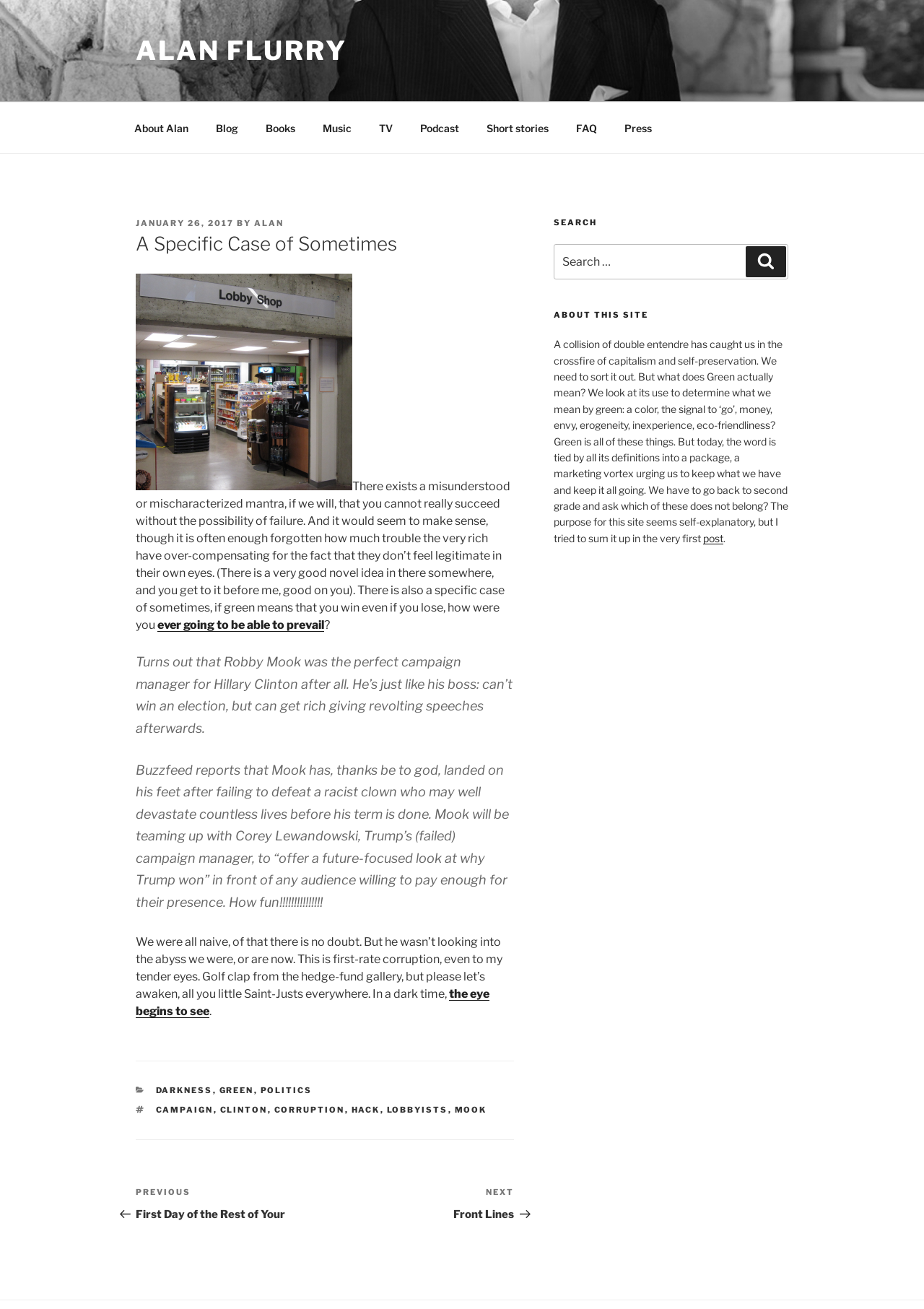What is the title of the previous post?
Provide a detailed and extensive answer to the question.

The title of the previous post is mentioned in the link 'Previous Post First Day of the Rest of Your' in the post navigation section.